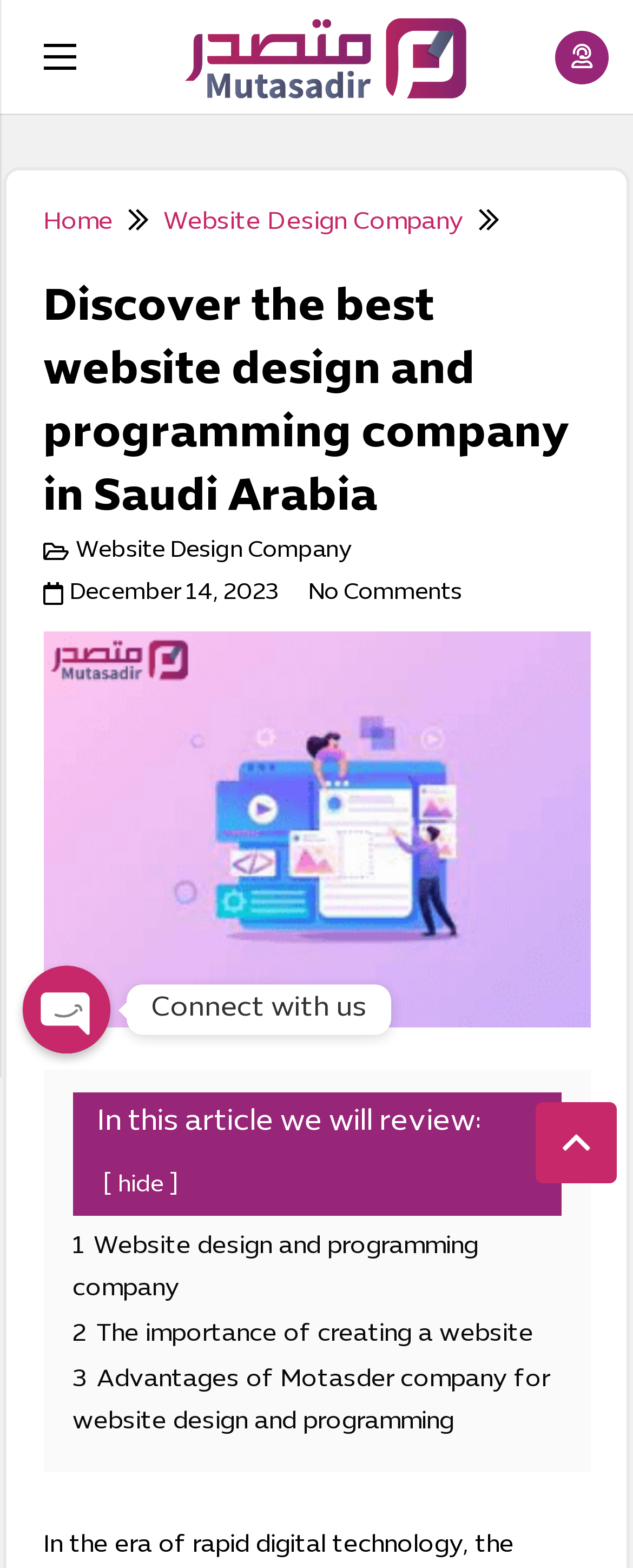Find the bounding box coordinates for the UI element that matches this description: "Home".

[0.068, 0.133, 0.178, 0.151]